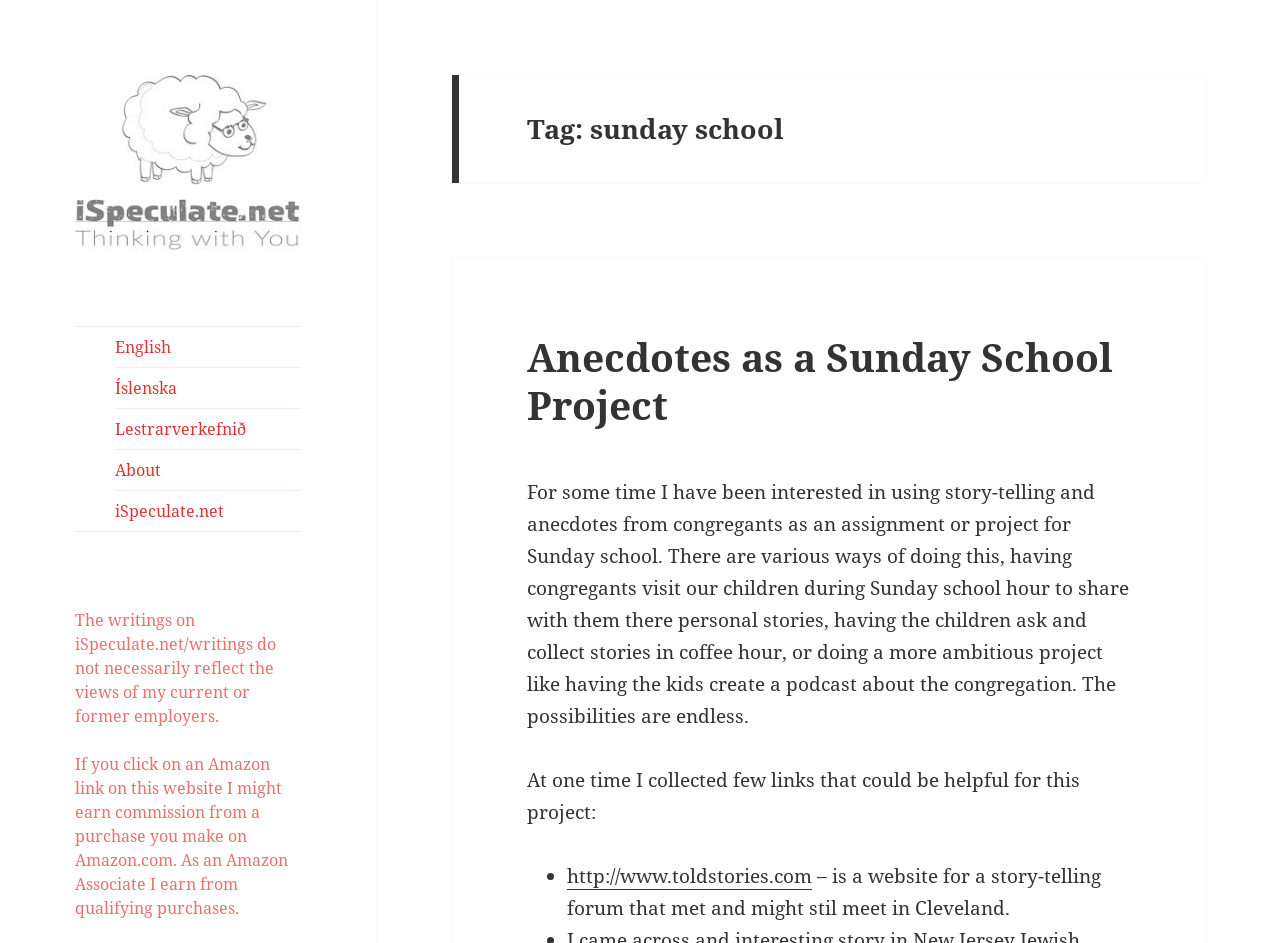Please provide a comprehensive answer to the question below using the information from the image: What is the name of the website?

The name of the website can be found in the StaticText element 'iSpeculate – Writings' at the top of the webpage.